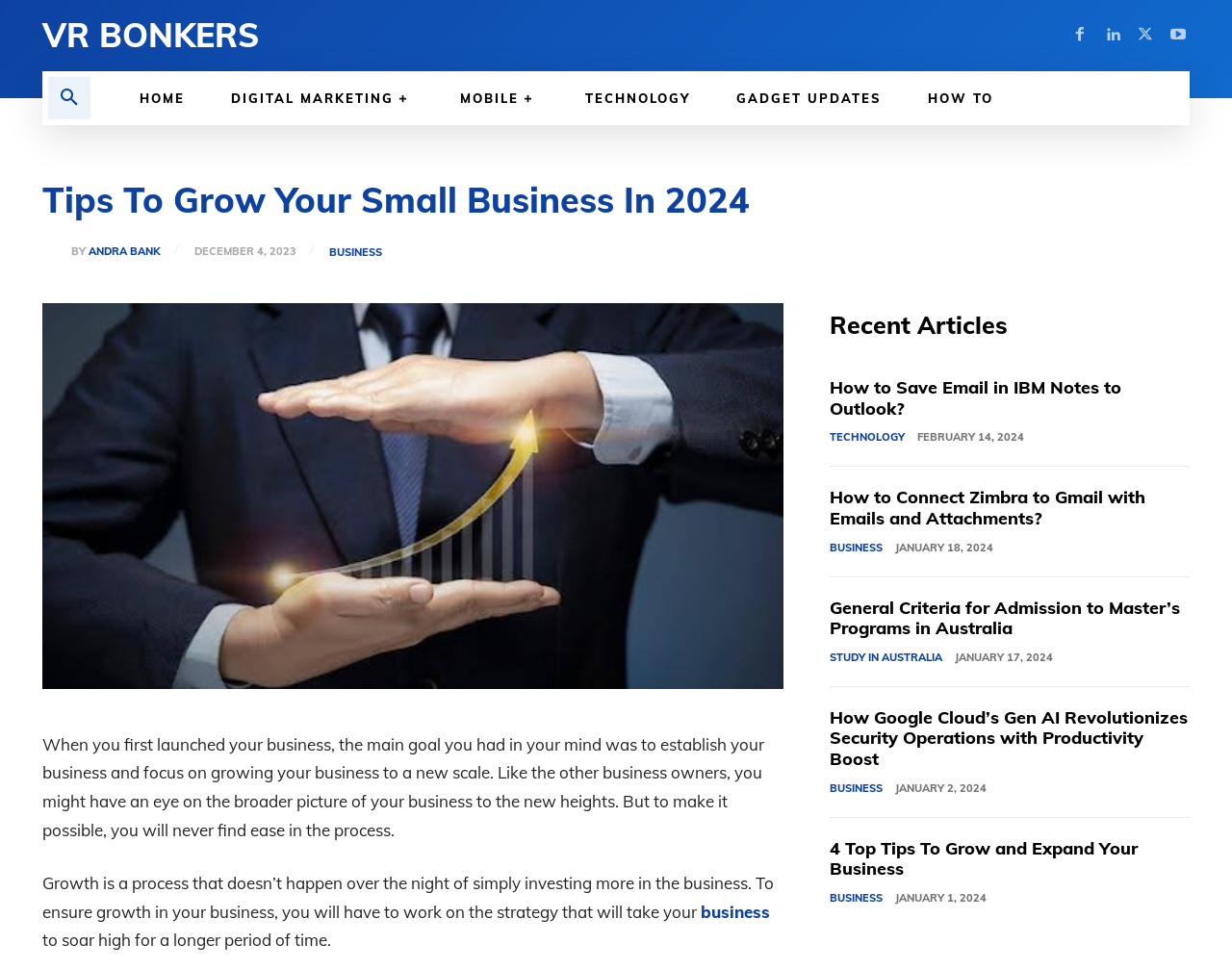Identify the bounding box coordinates of the region that should be clicked to execute the following instruction: "view recent articles".

[0.674, 0.323, 0.818, 0.348]